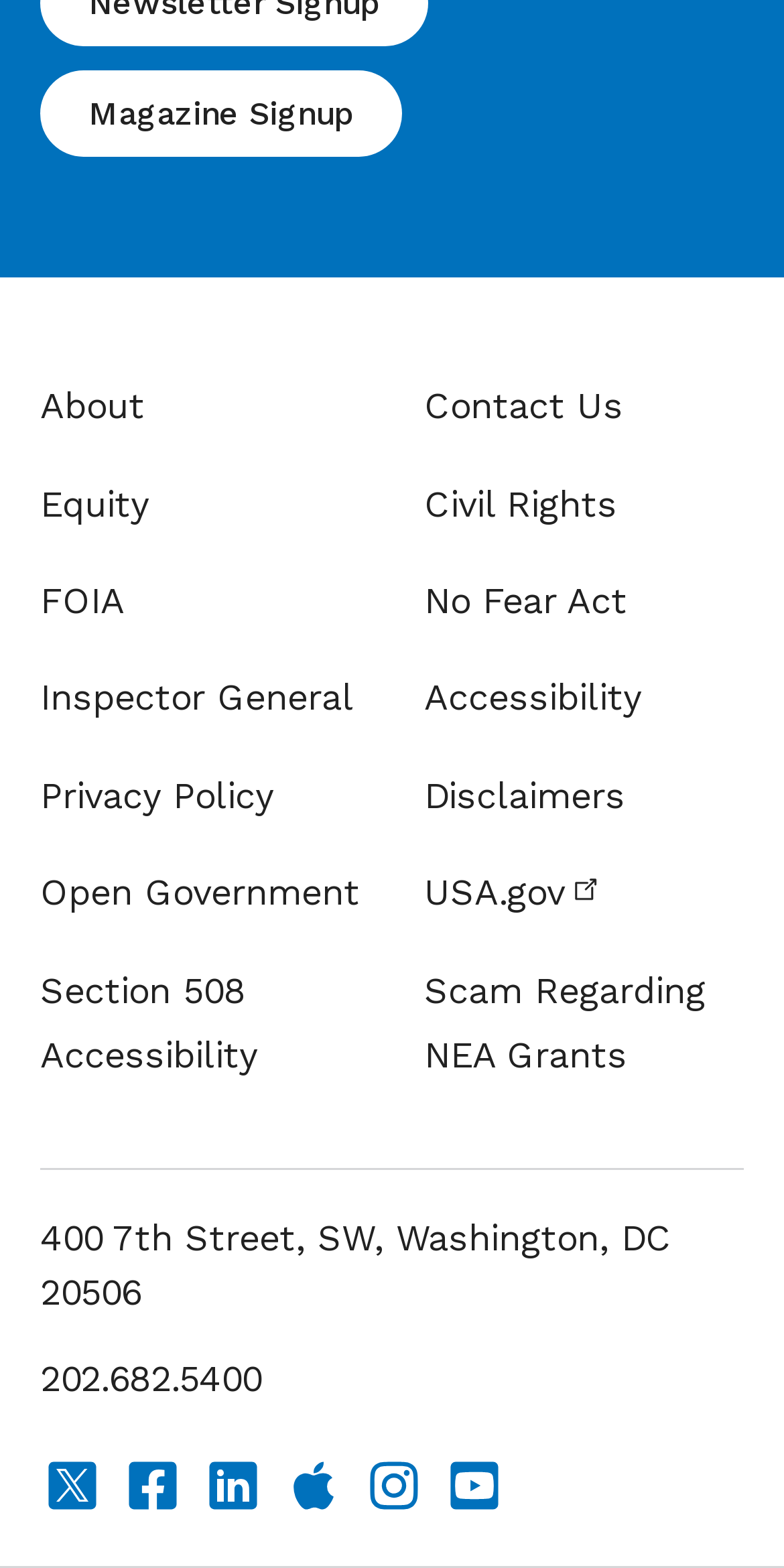Locate the bounding box coordinates of the clickable part needed for the task: "Follow us on LinkedIn".

[0.256, 0.927, 0.338, 0.968]